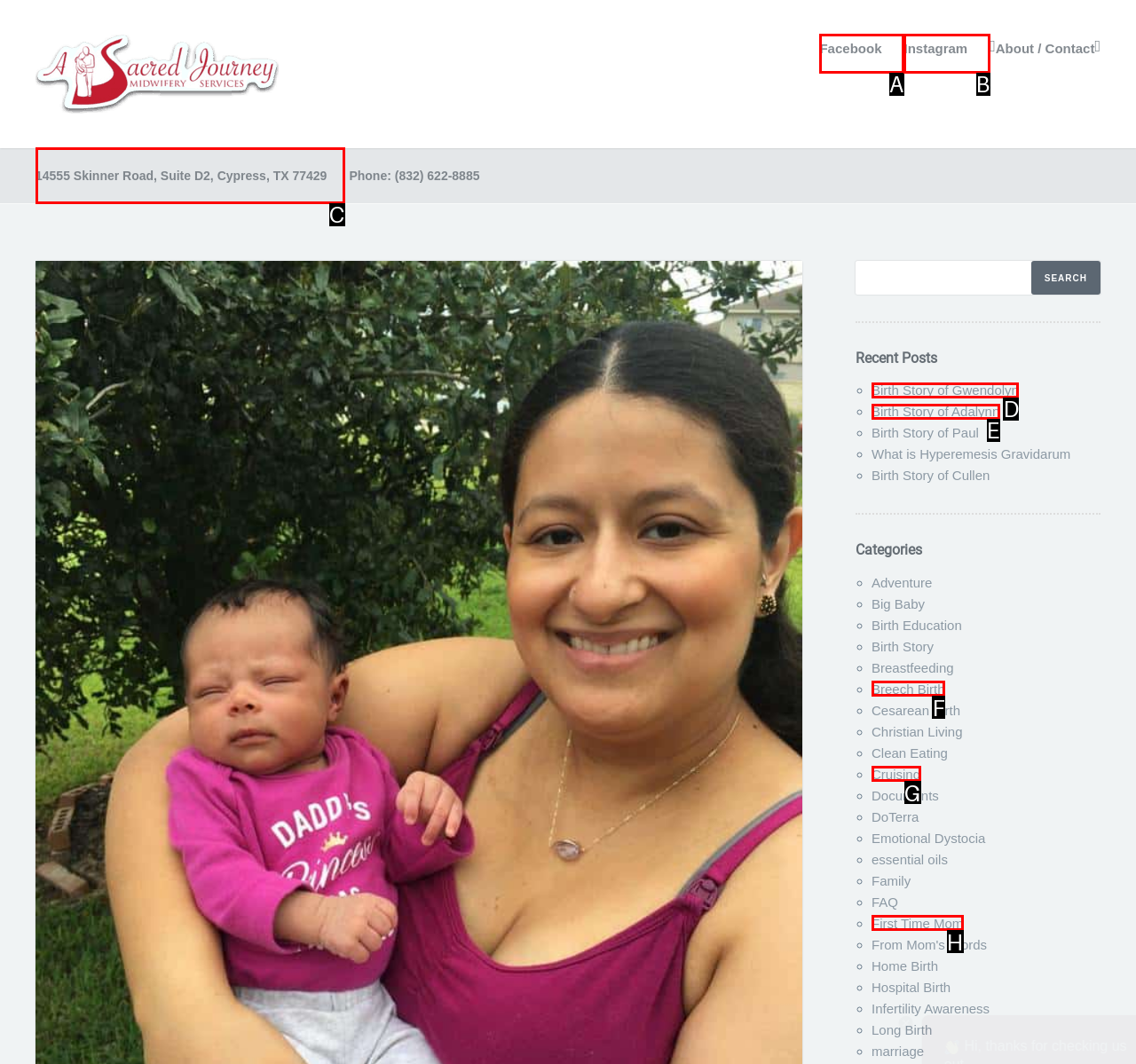Determine the HTML element that best aligns with the description: Facebook
Answer with the appropriate letter from the listed options.

A